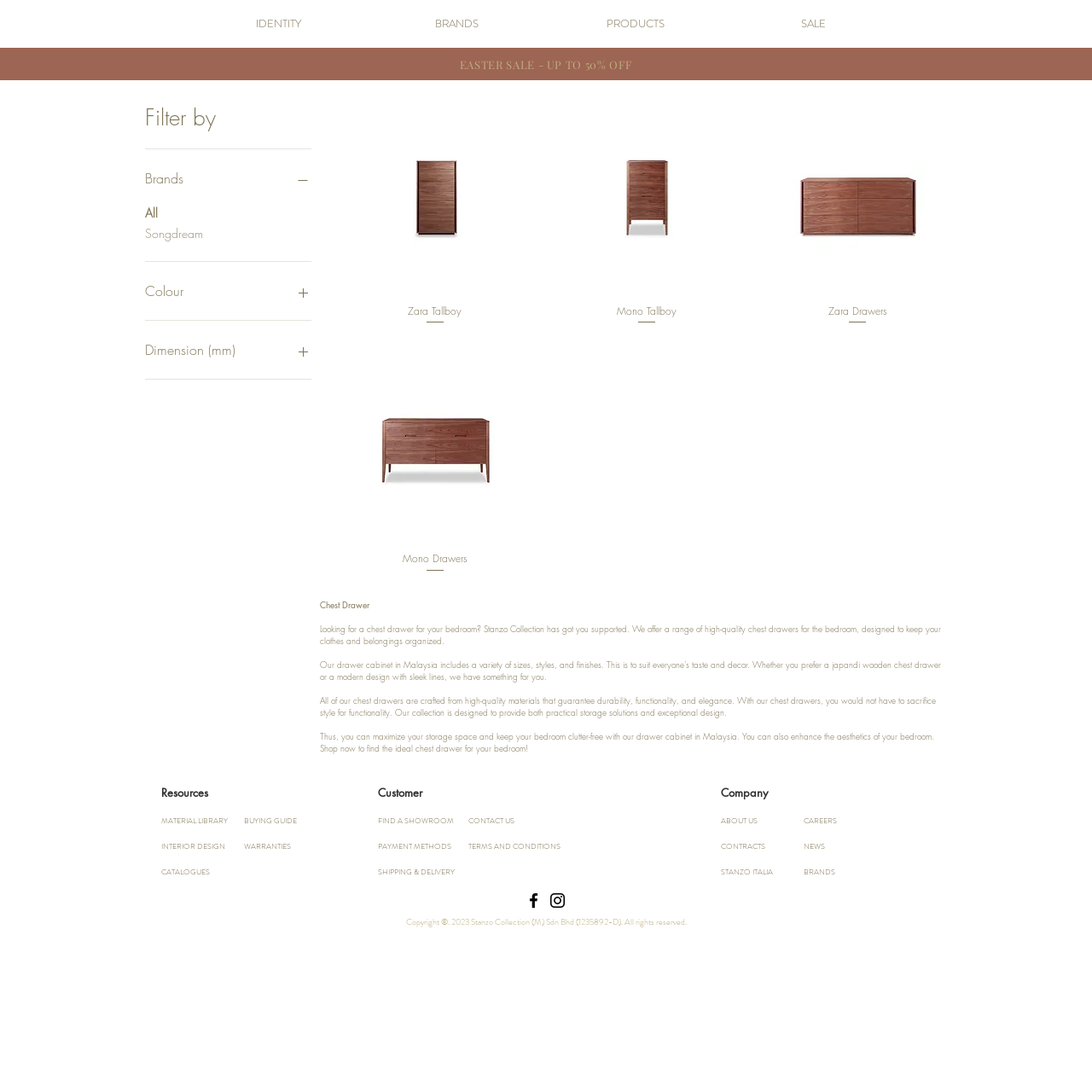Determine the bounding box coordinates of the element that should be clicked to execute the following command: "Search for products".

[0.117, 0.081, 0.246, 0.11]